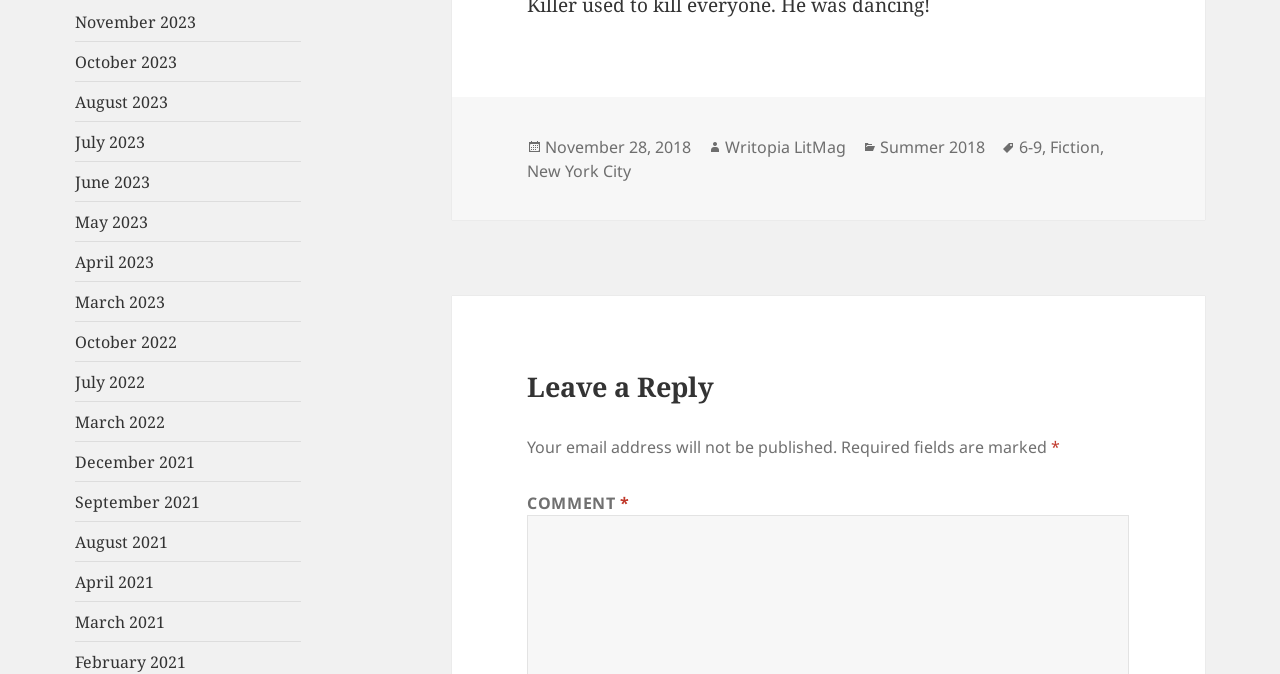What is the most recent month listed?
Answer the question with a single word or phrase by looking at the picture.

November 2023